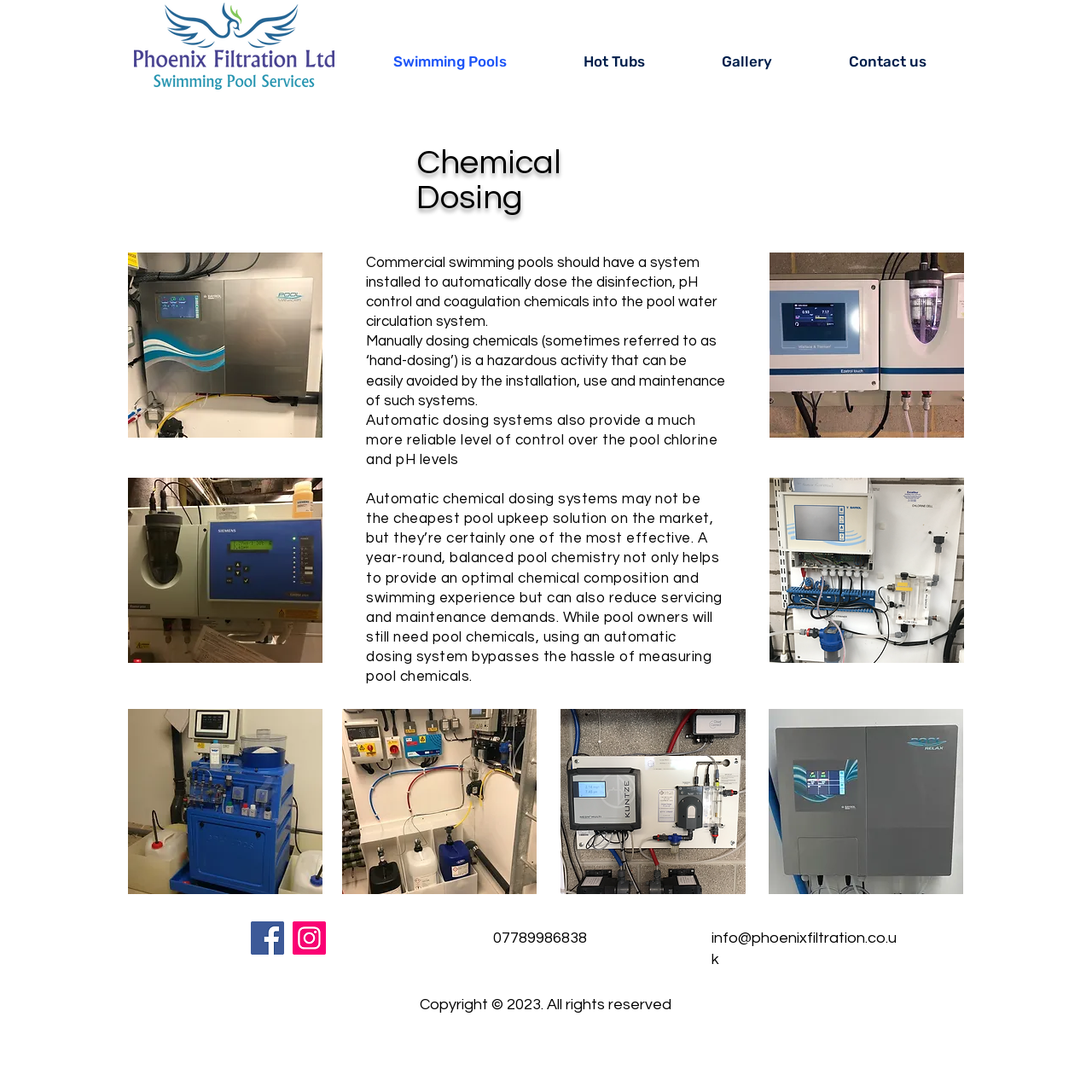What is the main topic of this webpage?
Answer the question with a detailed and thorough explanation.

Based on the webpage content, the main topic is chemical dosing, which is mentioned in the heading 'Chemical Dosing' and also described in the static text as a system for automatically dosing chemicals into a variety of process applications.